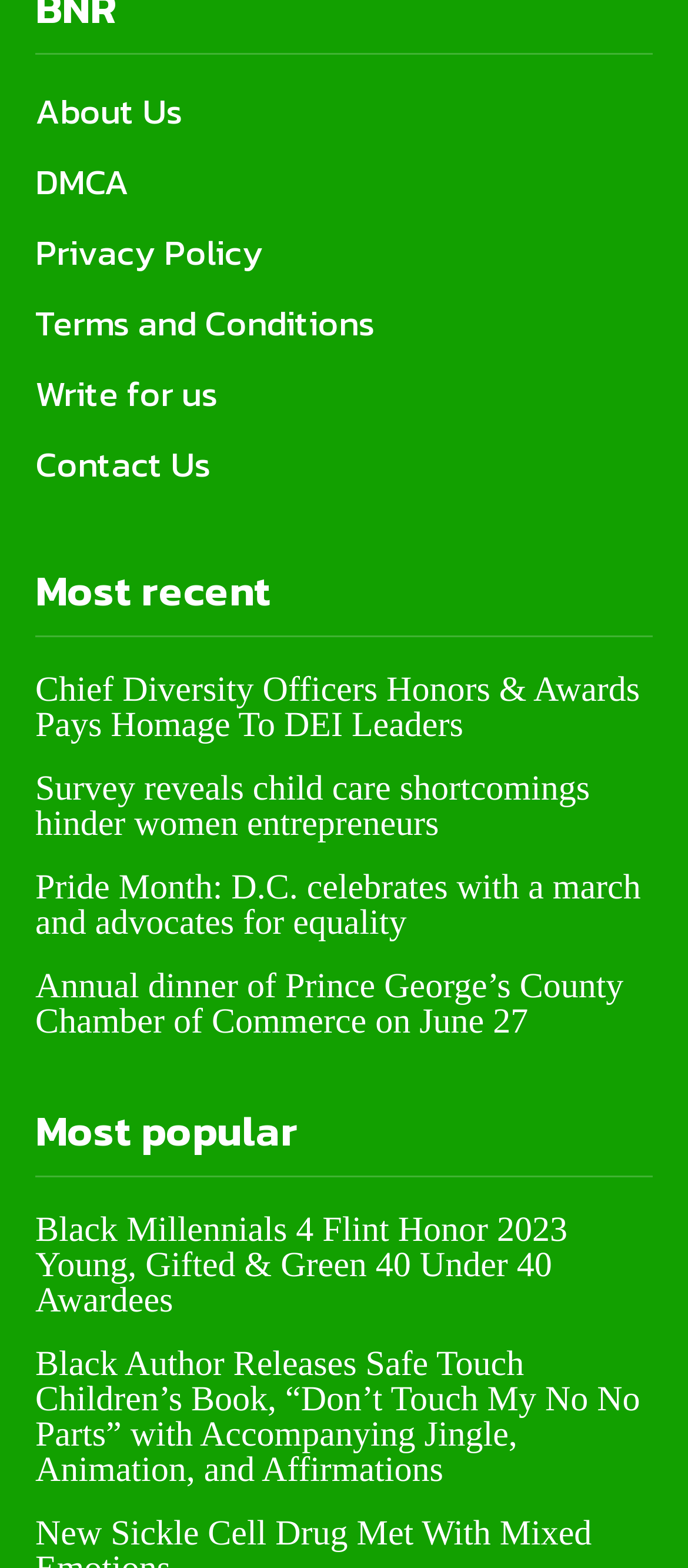Please identify the bounding box coordinates of the clickable region that I should interact with to perform the following instruction: "Read the article about Pride Month: D.C. celebrates with a march and advocates for equality". The coordinates should be expressed as four float numbers between 0 and 1, i.e., [left, top, right, bottom].

[0.051, 0.554, 0.931, 0.602]